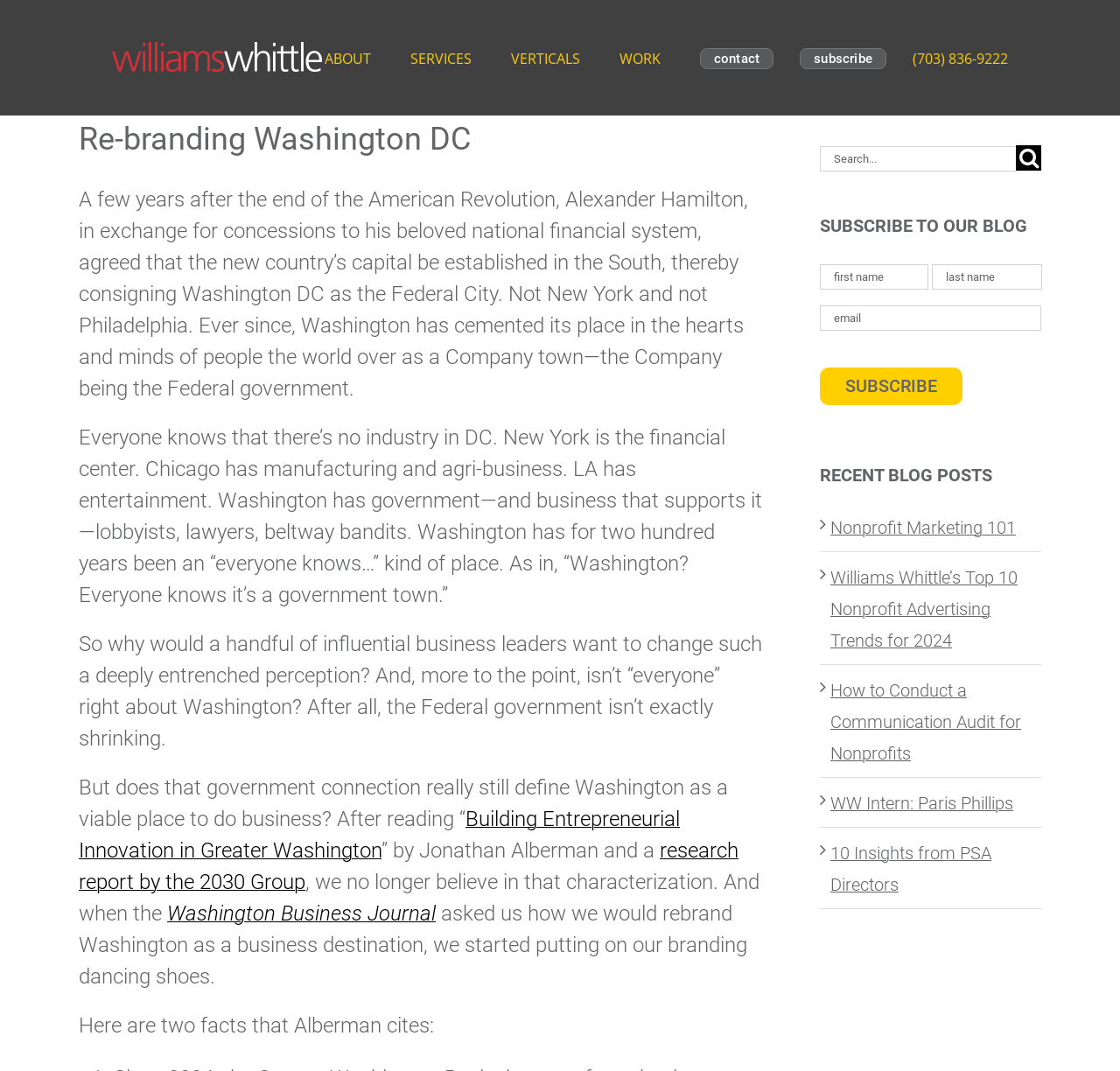Please find and report the bounding box coordinates of the element to click in order to perform the following action: "Check the 'RECENT BLOG POSTS'". The coordinates should be expressed as four float numbers between 0 and 1, in the format [left, top, right, bottom].

[0.732, 0.431, 0.93, 0.456]